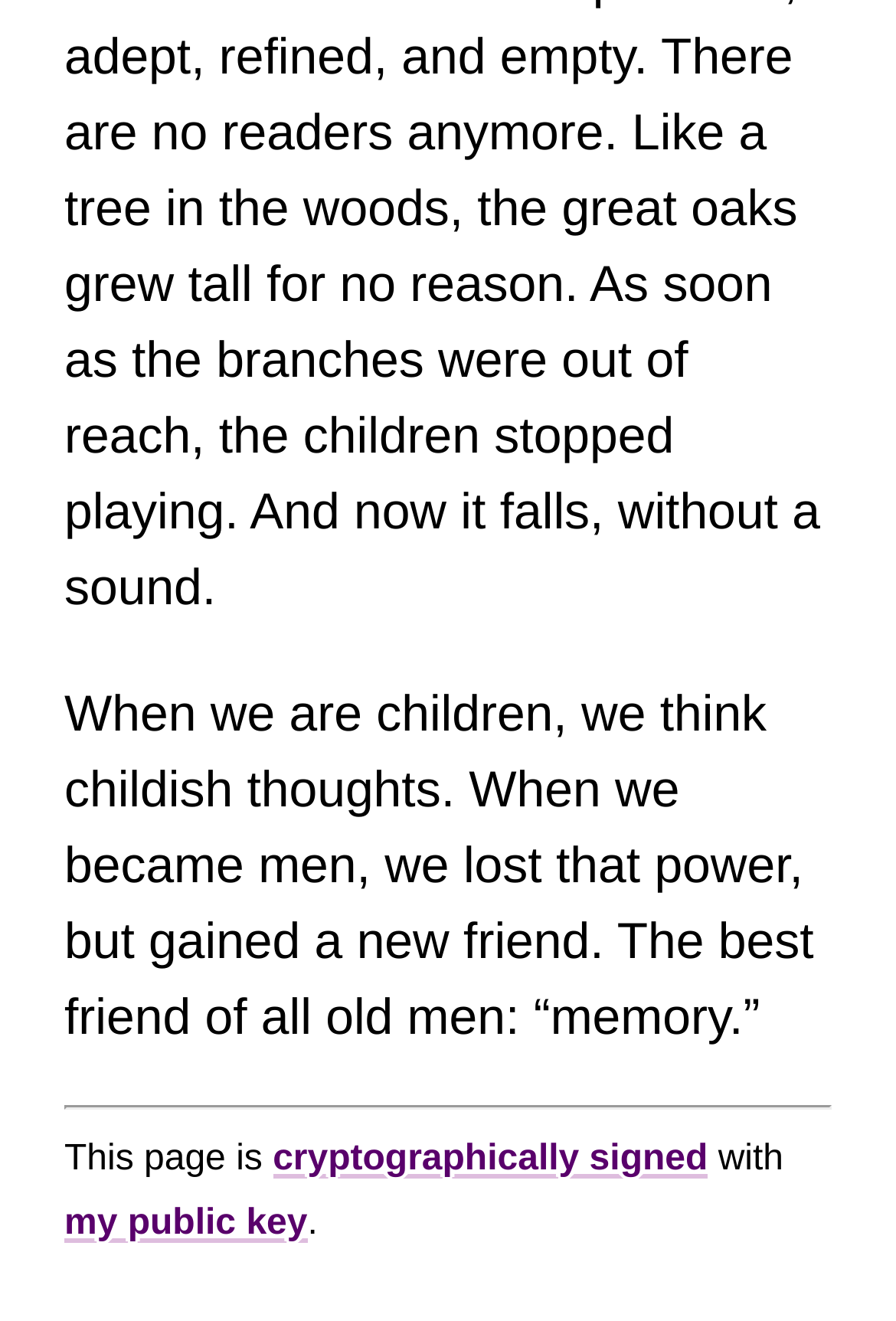What is the tone of the quote?
Look at the screenshot and provide an in-depth answer.

The quote has a reflective tone, as it appears to be a nostalgic and contemplative statement about the relationship between childhood and memory, suggesting a sense of introspection and thoughtfulness.